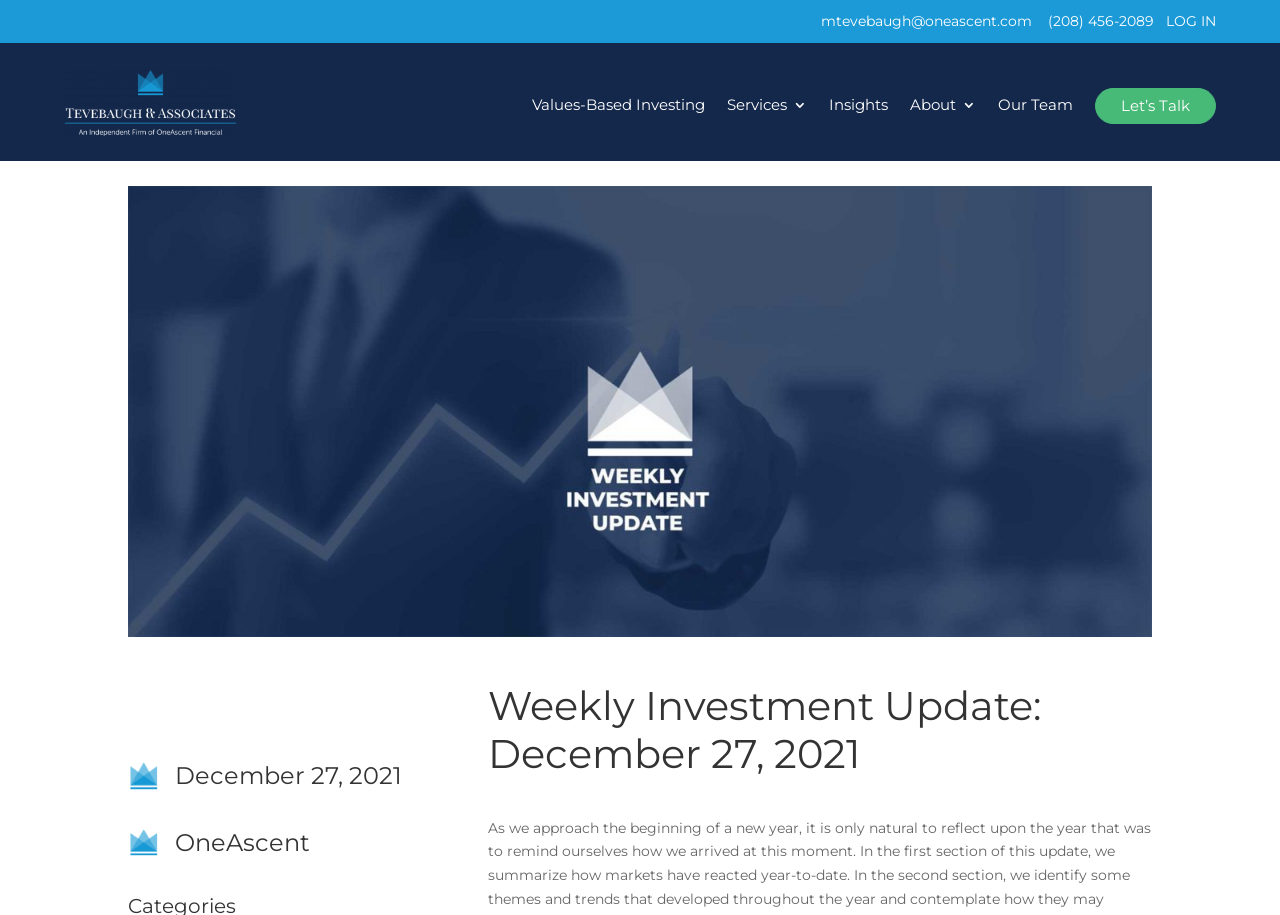What is the name of the service?
Based on the visual content, answer with a single word or a brief phrase.

Values-Based Investing